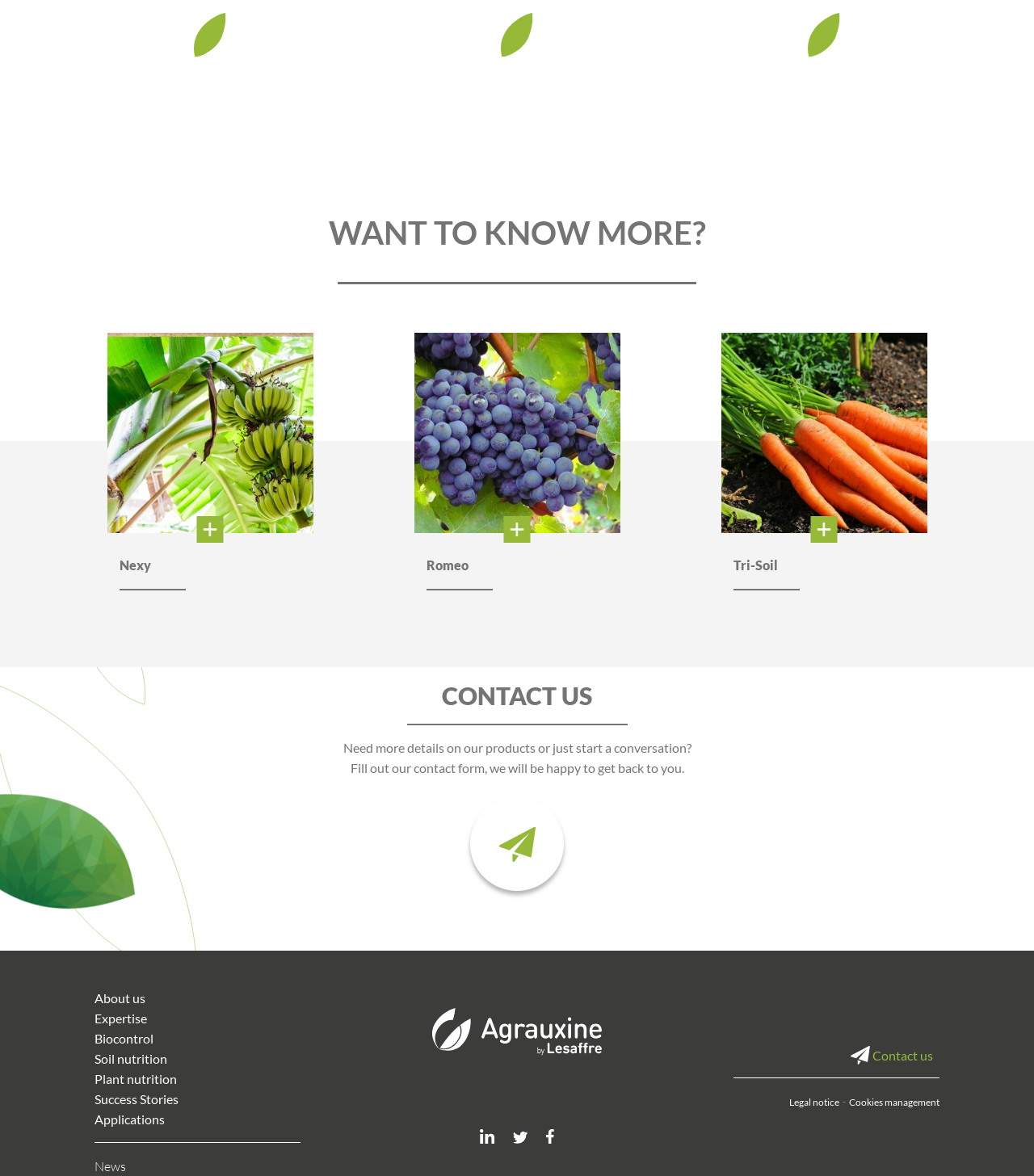Find the bounding box coordinates for the area you need to click to carry out the instruction: "Click on Nexy". The coordinates should be four float numbers between 0 and 1, indicated as [left, top, right, bottom].

[0.092, 0.283, 0.314, 0.512]